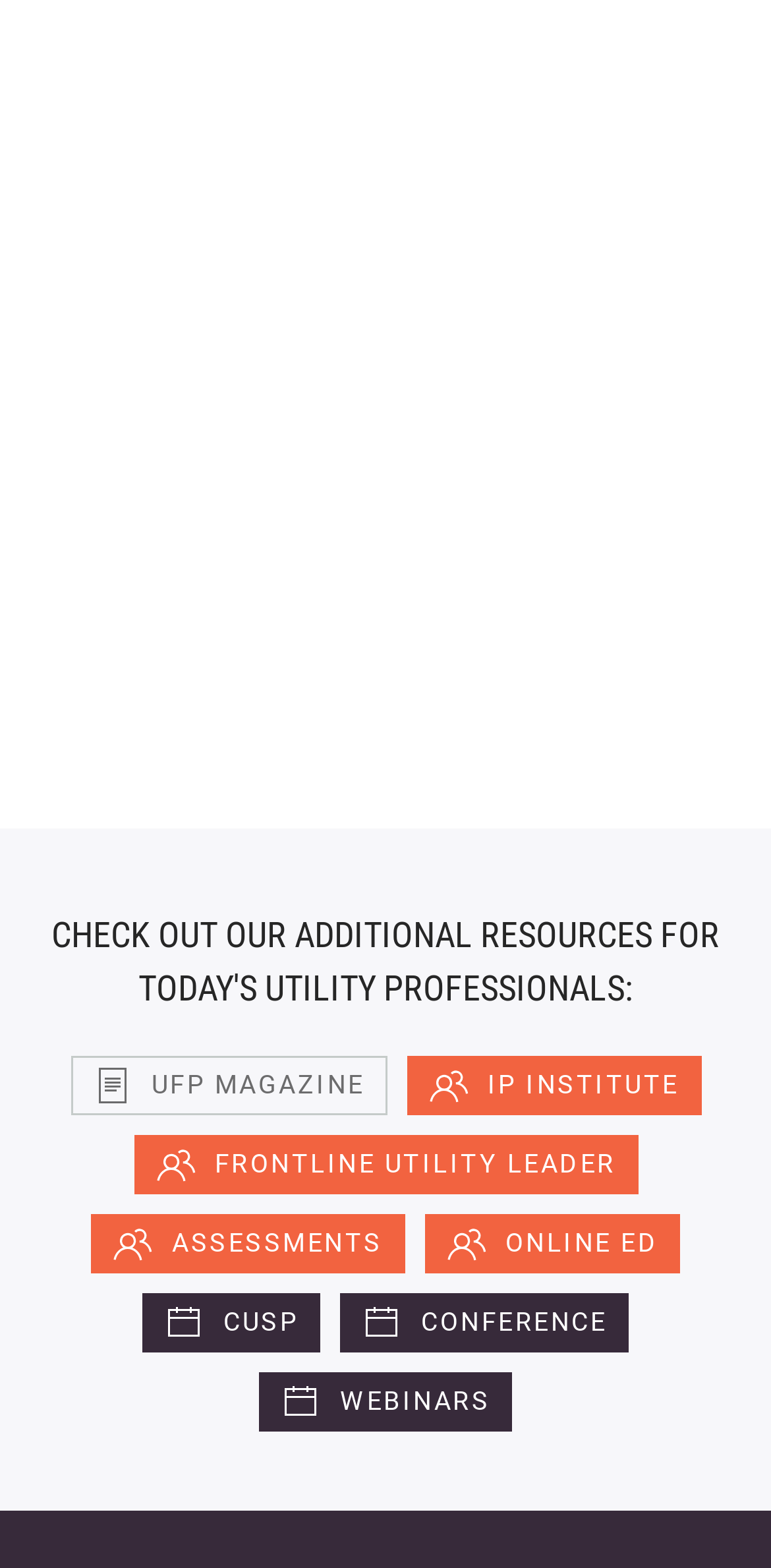Use a single word or phrase to answer the question:
How many images are there on this webpage?

9